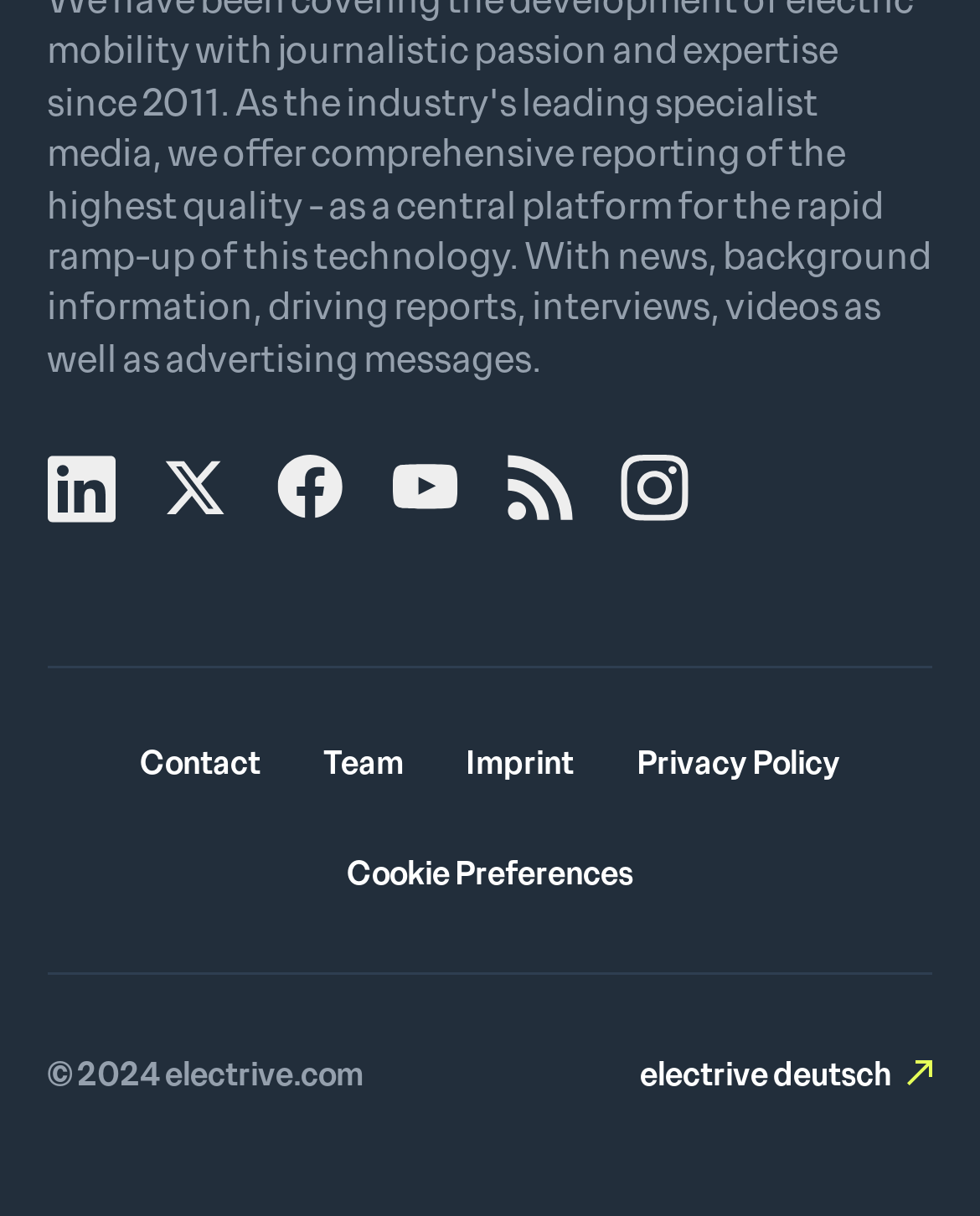Point out the bounding box coordinates of the section to click in order to follow this instruction: "switch to deutsch".

[0.653, 0.865, 0.952, 0.902]